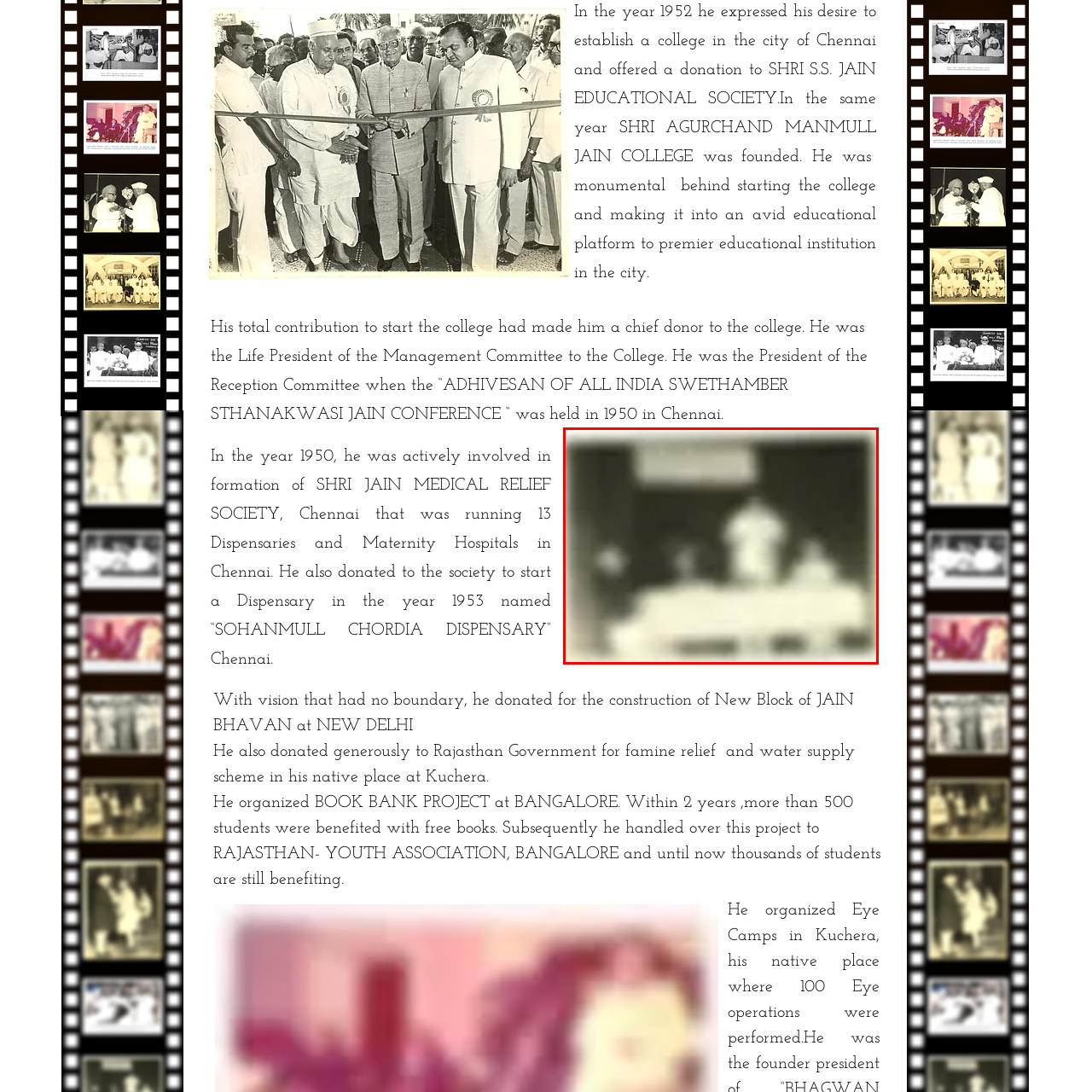Analyze the image encased in the red boundary, How many individuals are on the stage?
 Respond using a single word or phrase.

Three